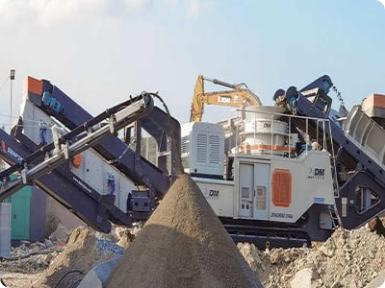What type of materials is the machinery designed to process?
Deliver a detailed and extensive answer to the question.

The caption states that the machinery is designed for 'efficiently processing materials like rock and gravel', which indicates the type of materials it is intended to handle.